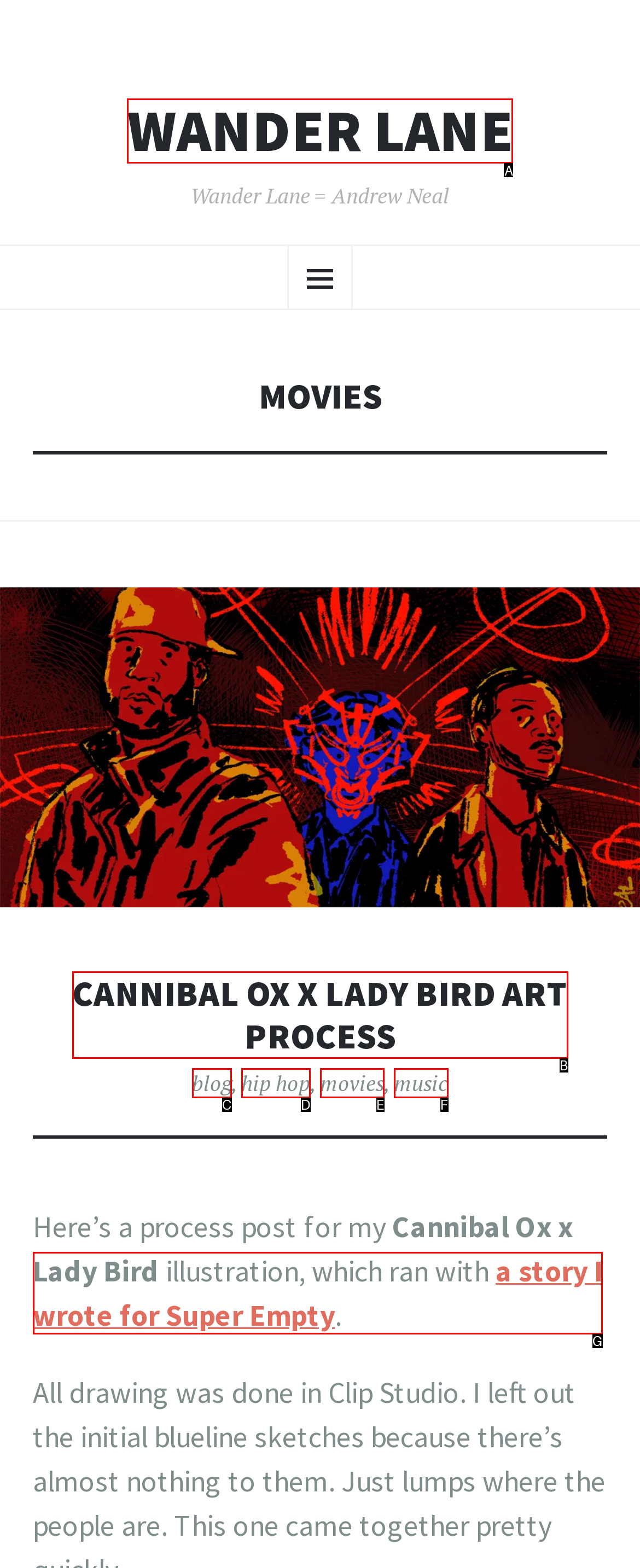Refer to the description: hip hop and choose the option that best fits. Provide the letter of that option directly from the options.

D